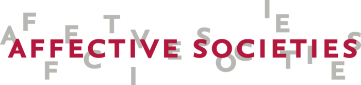What is the context of the image related to?
Please use the image to provide a one-word or short phrase answer.

Freie Universität Berlin